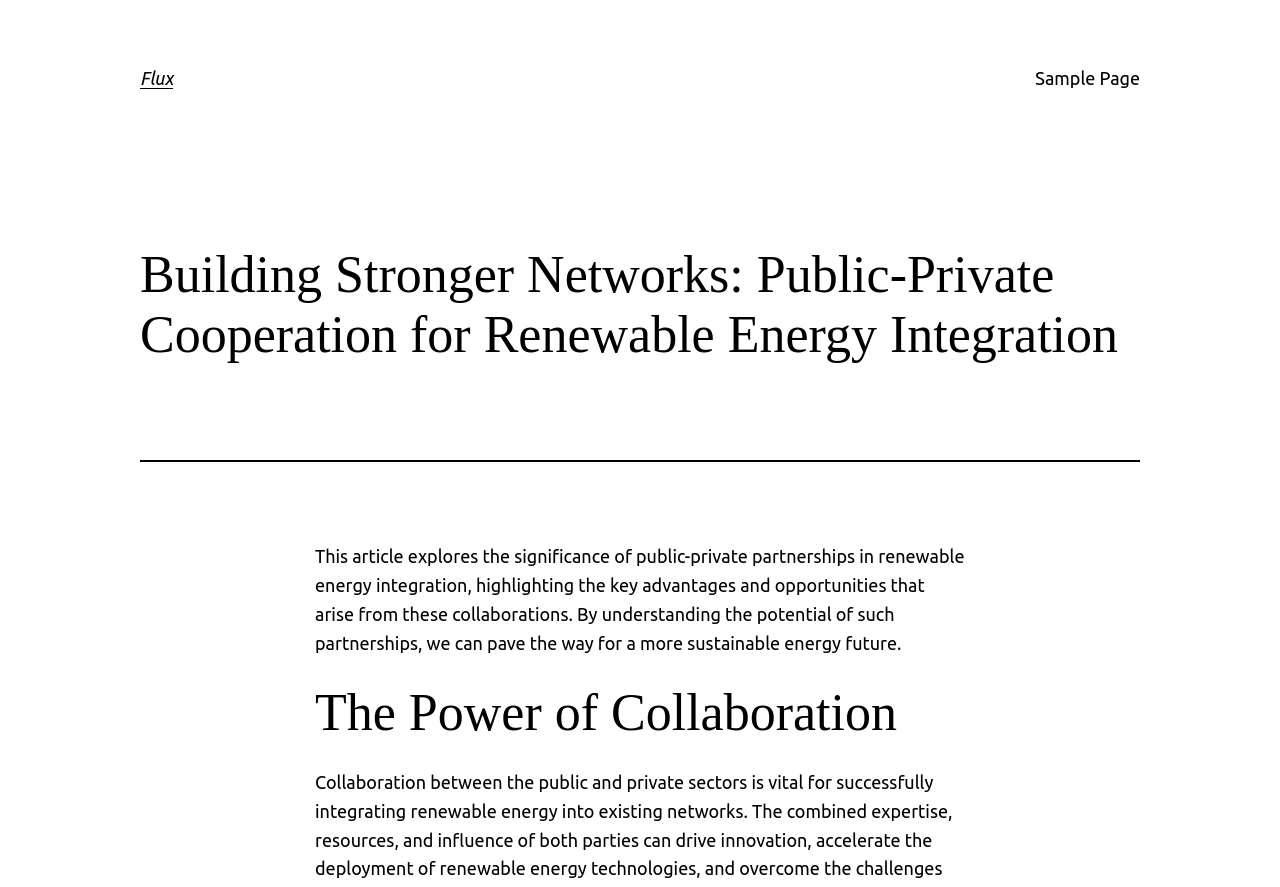Identify the bounding box for the element characterized by the following description: "Sample Page".

[0.809, 0.072, 0.891, 0.105]